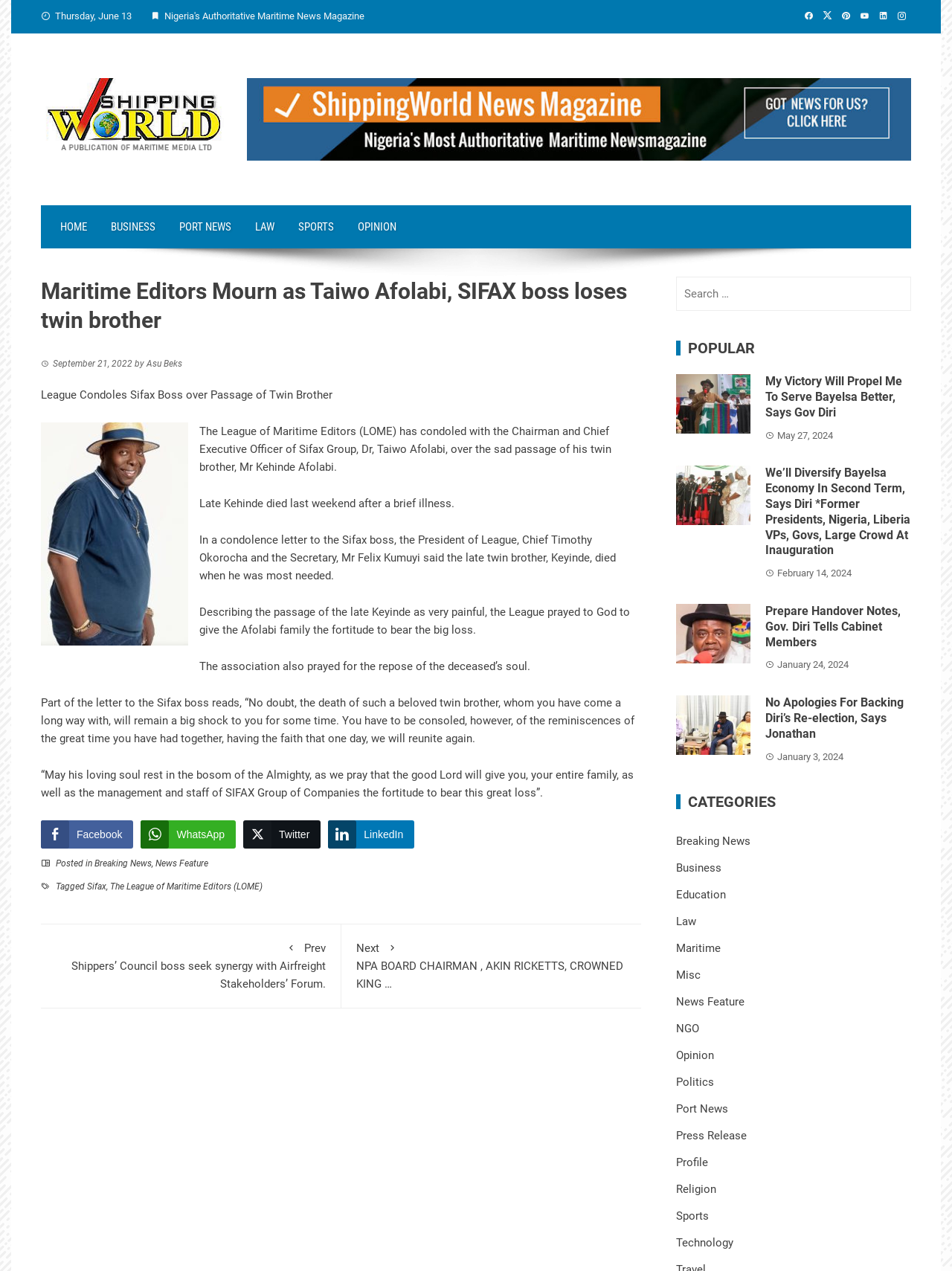Locate the bounding box coordinates of the clickable area to execute the instruction: "Read the 'POPULAR' news". Provide the coordinates as four float numbers between 0 and 1, represented as [left, top, right, bottom].

[0.71, 0.268, 0.957, 0.28]